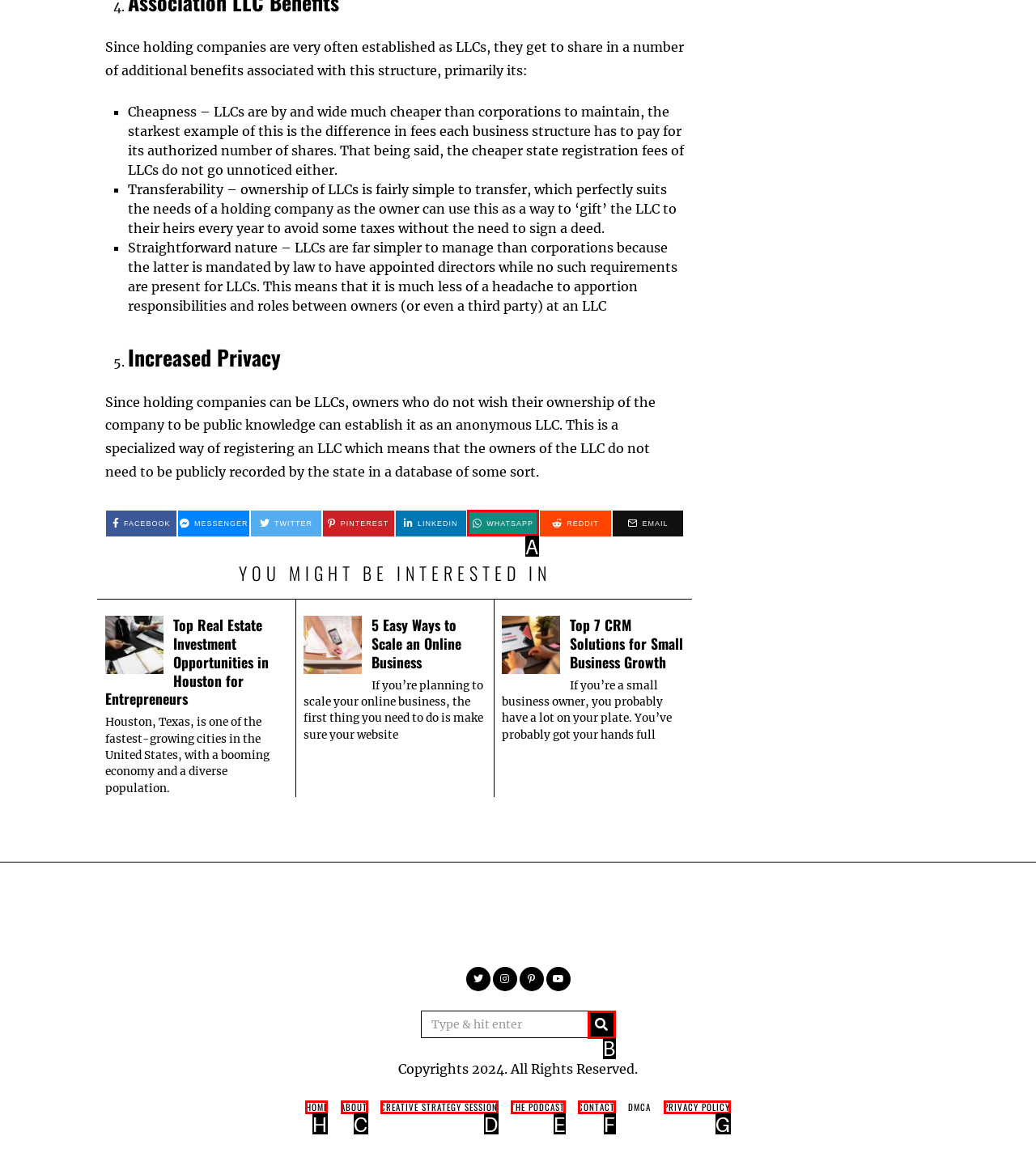Select the HTML element that should be clicked to accomplish the task: Go to the HOME page Reply with the corresponding letter of the option.

H